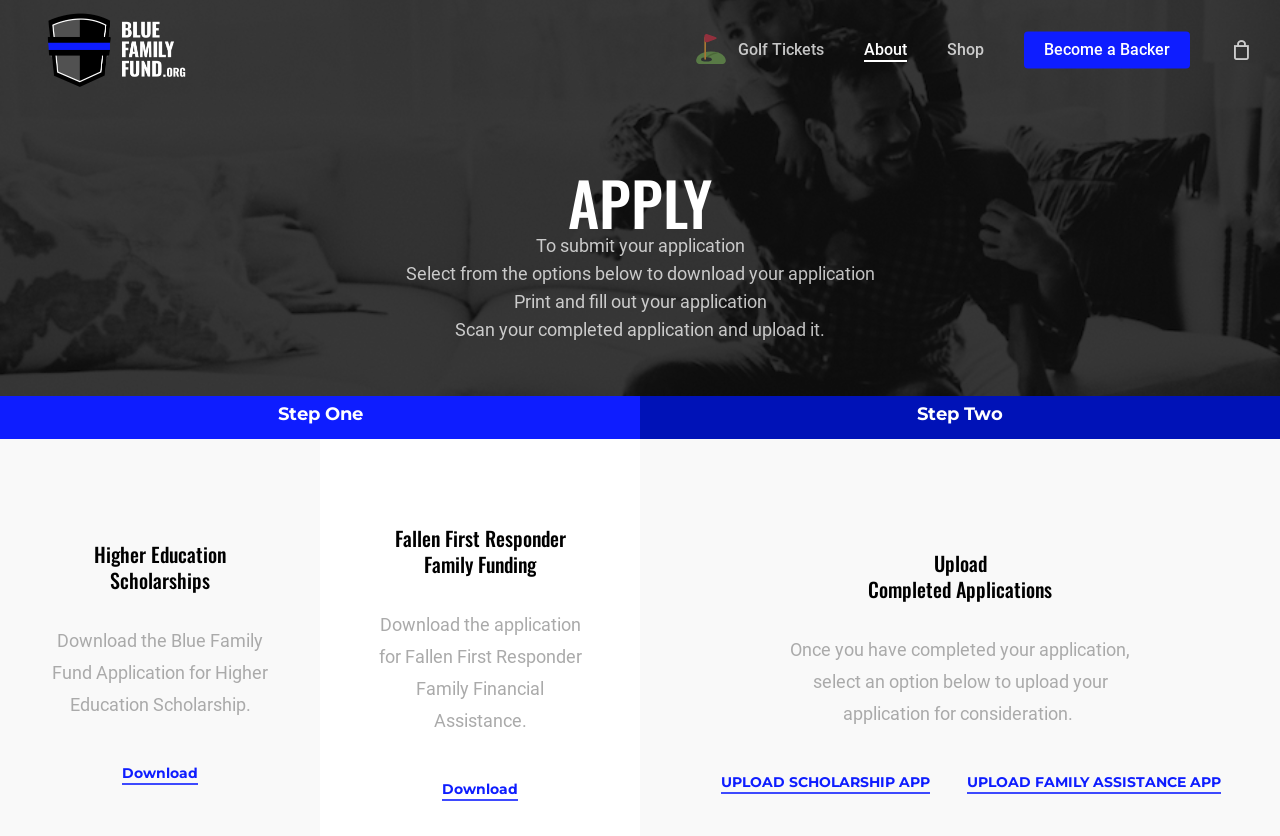Kindly determine the bounding box coordinates for the clickable area to achieve the given instruction: "Download the Blue Family Fund Application for Higher Education Scholarship".

[0.095, 0.911, 0.155, 0.939]